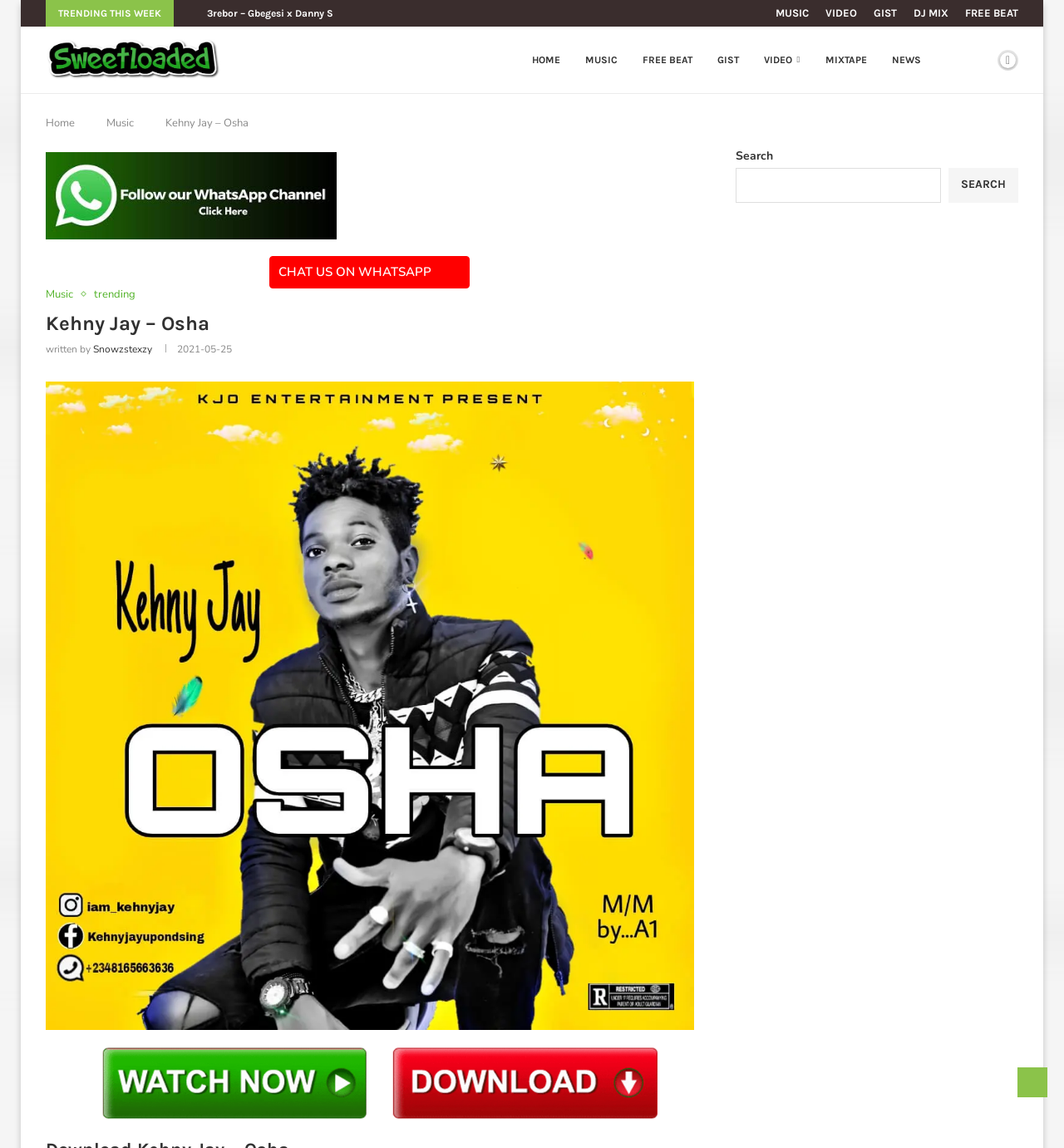Please pinpoint the bounding box coordinates for the region I should click to adhere to this instruction: "Click on the 'MUSIC' link".

[0.729, 0.0, 0.76, 0.023]